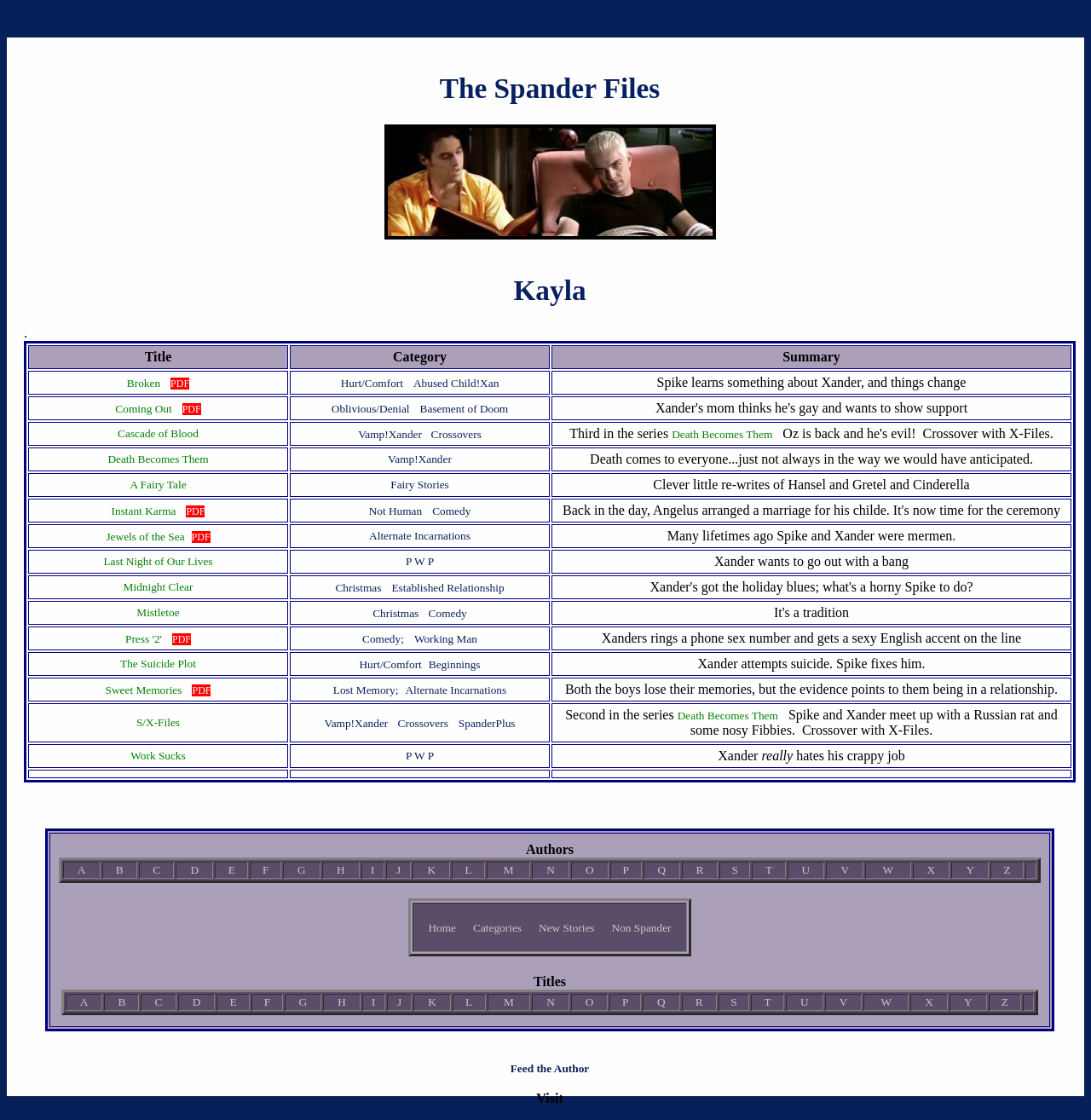What is the main topic of this webpage?
Kindly offer a detailed explanation using the data available in the image.

Based on the content of the webpage, it appears to be a list of fanfiction stories, with titles, categories, and summaries. The presence of links to specific stories and the use of terms like 'Vamp!Xander' and 'Crossovers' suggest that the webpage is focused on fanfiction.